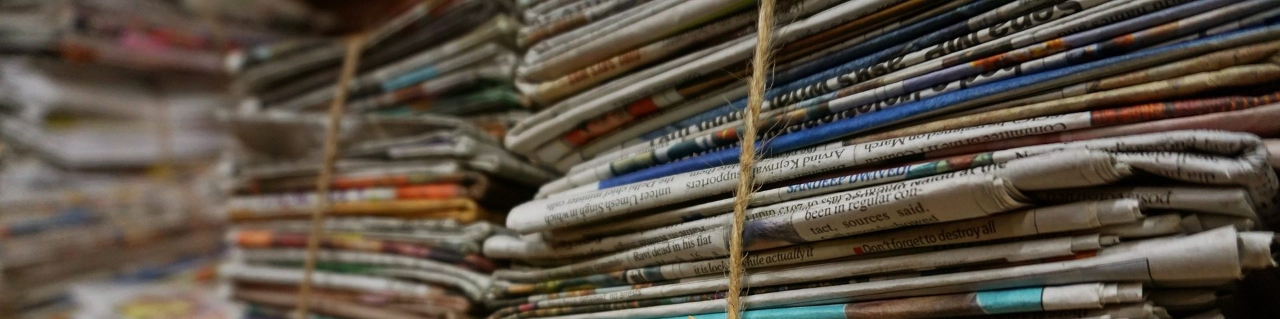Offer a detailed explanation of the image.

The image captures a close-up view of neatly stacked newspapers, tied together with twine. The varied colors and textures of the newspapers indicate a collection rich in stories and information, reflecting the evolution of journalism over time. This visual represents the traditional print media, evoking a sense of nostalgia for the days before digital news consumption became prevalent. The image symbolizes the importance of preserving historical records and the role of newspapers in documenting current events and societal changes. Its detailed arrangement invites viewers to consider the wealth of knowledge contained within these seemingly mundane stacks, highlighting the enduring relevance of printed news in an increasingly digital world.